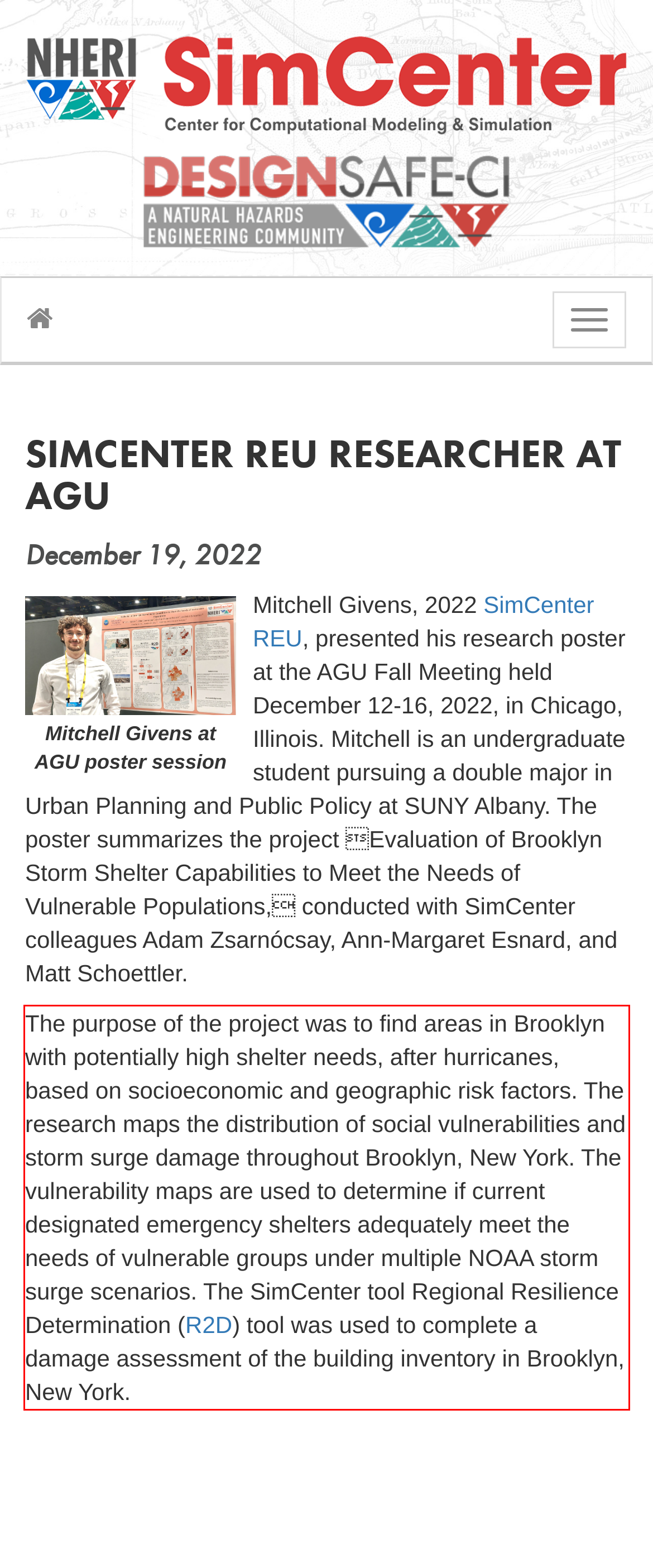Using the provided screenshot of a webpage, recognize the text inside the red rectangle bounding box by performing OCR.

The purpose of the project was to find areas in Brooklyn with potentially high shelter needs, after hurricanes, based on socioeconomic and geographic risk factors. The research maps the distribution of social vulnerabilities and storm surge damage throughout Brooklyn, New York. The vulnerability maps are used to determine if current designated emergency shelters adequately meet the needs of vulnerable groups under multiple NOAA storm surge scenarios. The SimCenter tool Regional Resilience Determination (R2D) tool was used to complete a damage assessment of the building inventory in Brooklyn, New York.